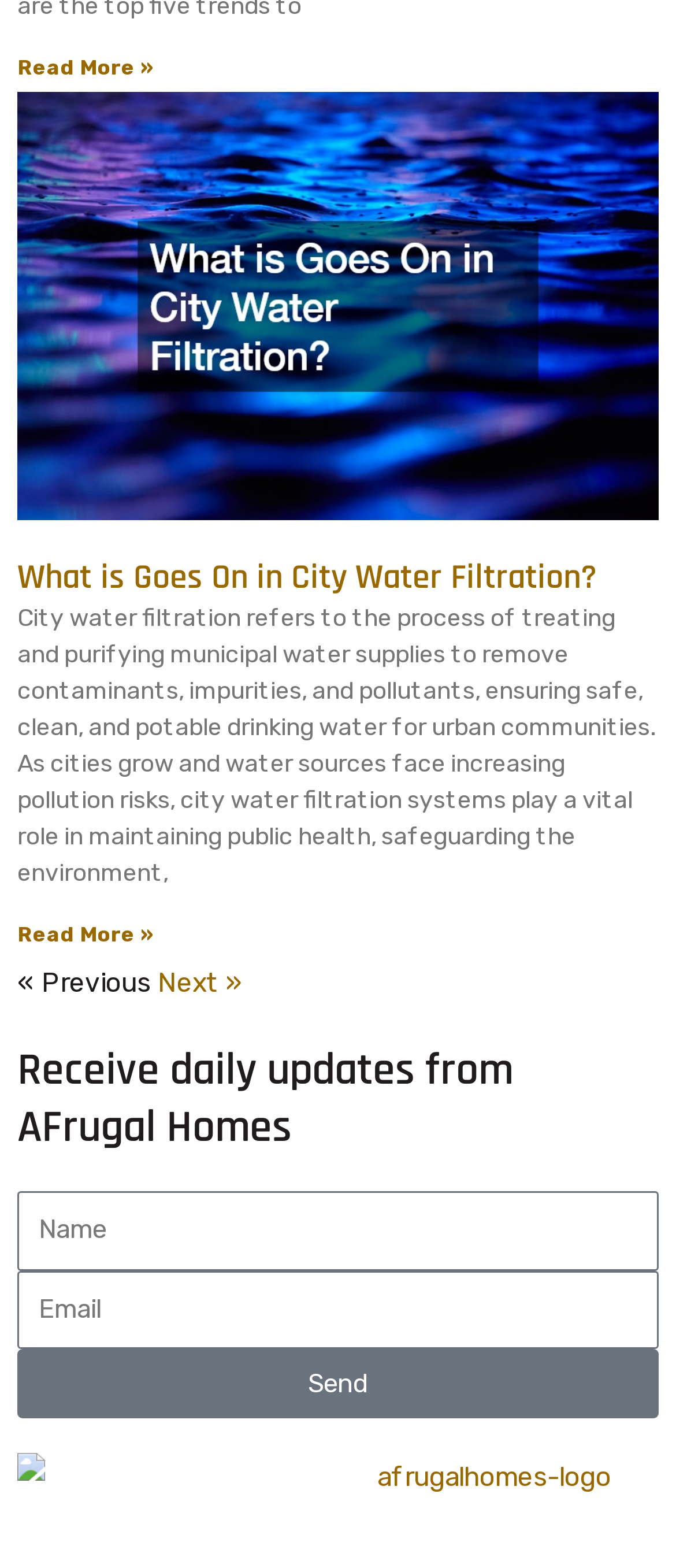Predict the bounding box coordinates of the area that should be clicked to accomplish the following instruction: "Enter your name". The bounding box coordinates should consist of four float numbers between 0 and 1, i.e., [left, top, right, bottom].

[0.026, 0.76, 0.974, 0.81]